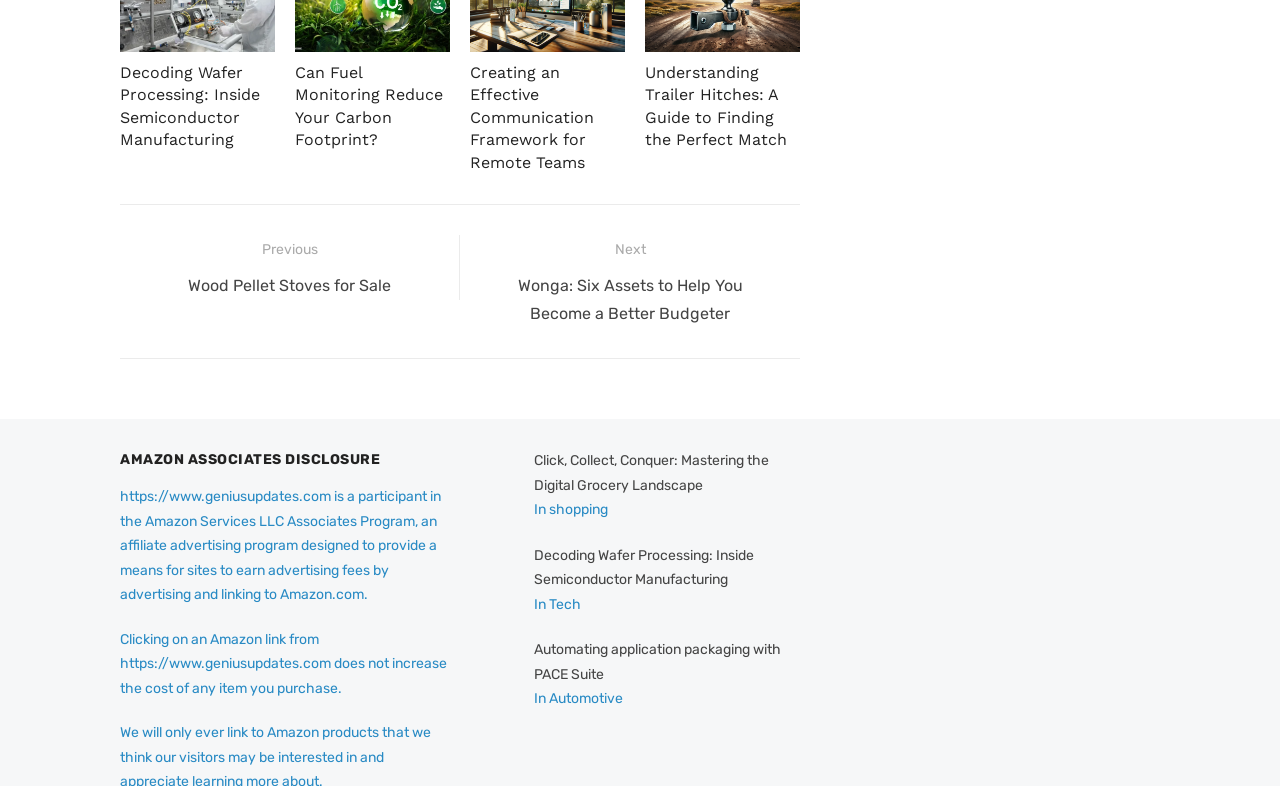Please specify the bounding box coordinates of the clickable region to carry out the following instruction: "Read about decoding wafer processing". The coordinates should be four float numbers between 0 and 1, in the format [left, top, right, bottom].

[0.094, 0.079, 0.215, 0.193]